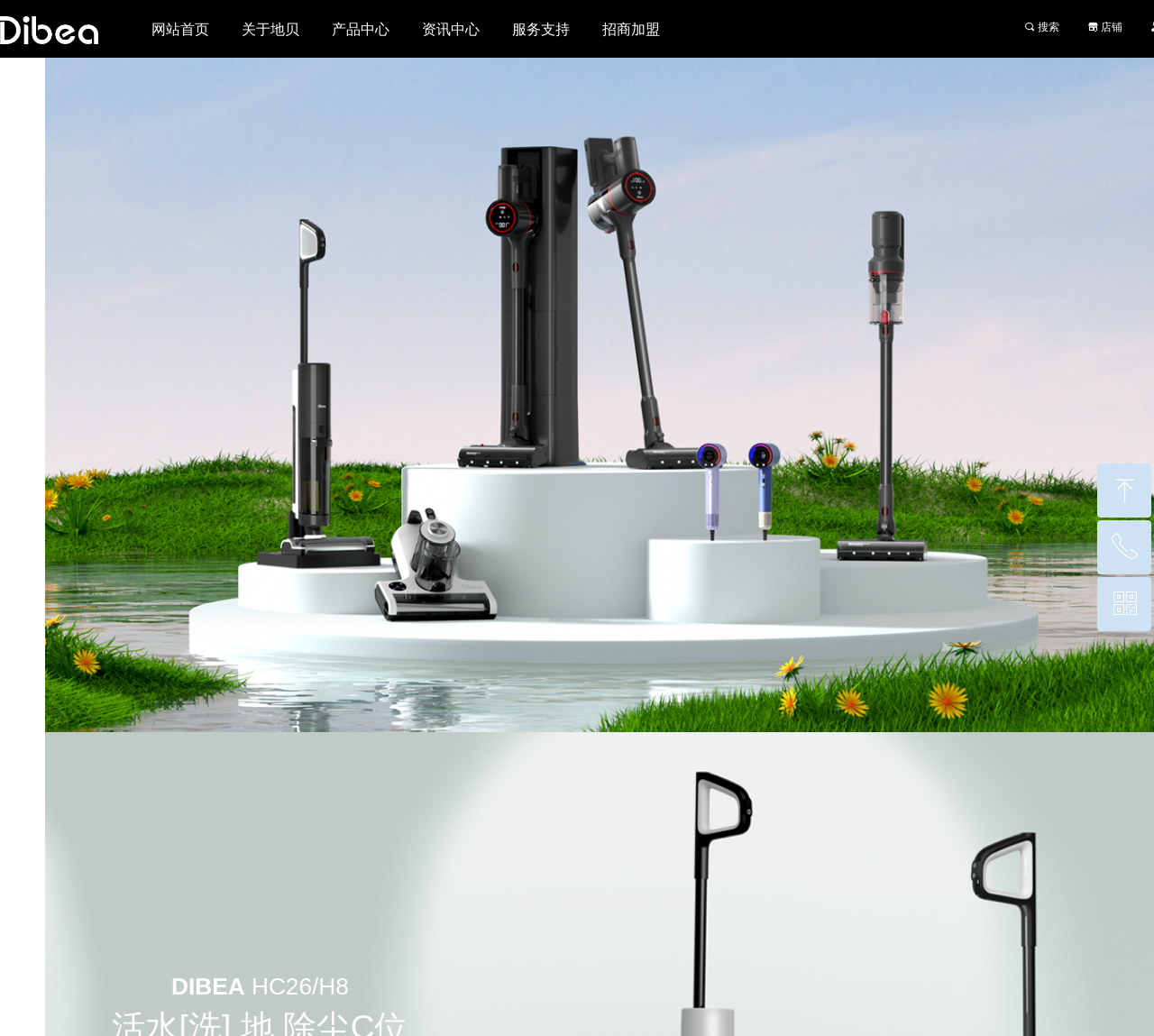Find the bounding box coordinates of the clickable element required to execute the following instruction: "go to website homepage". Provide the coordinates as four float numbers between 0 and 1, i.e., [left, top, right, bottom].

[0.129, 0.0, 0.184, 0.056]